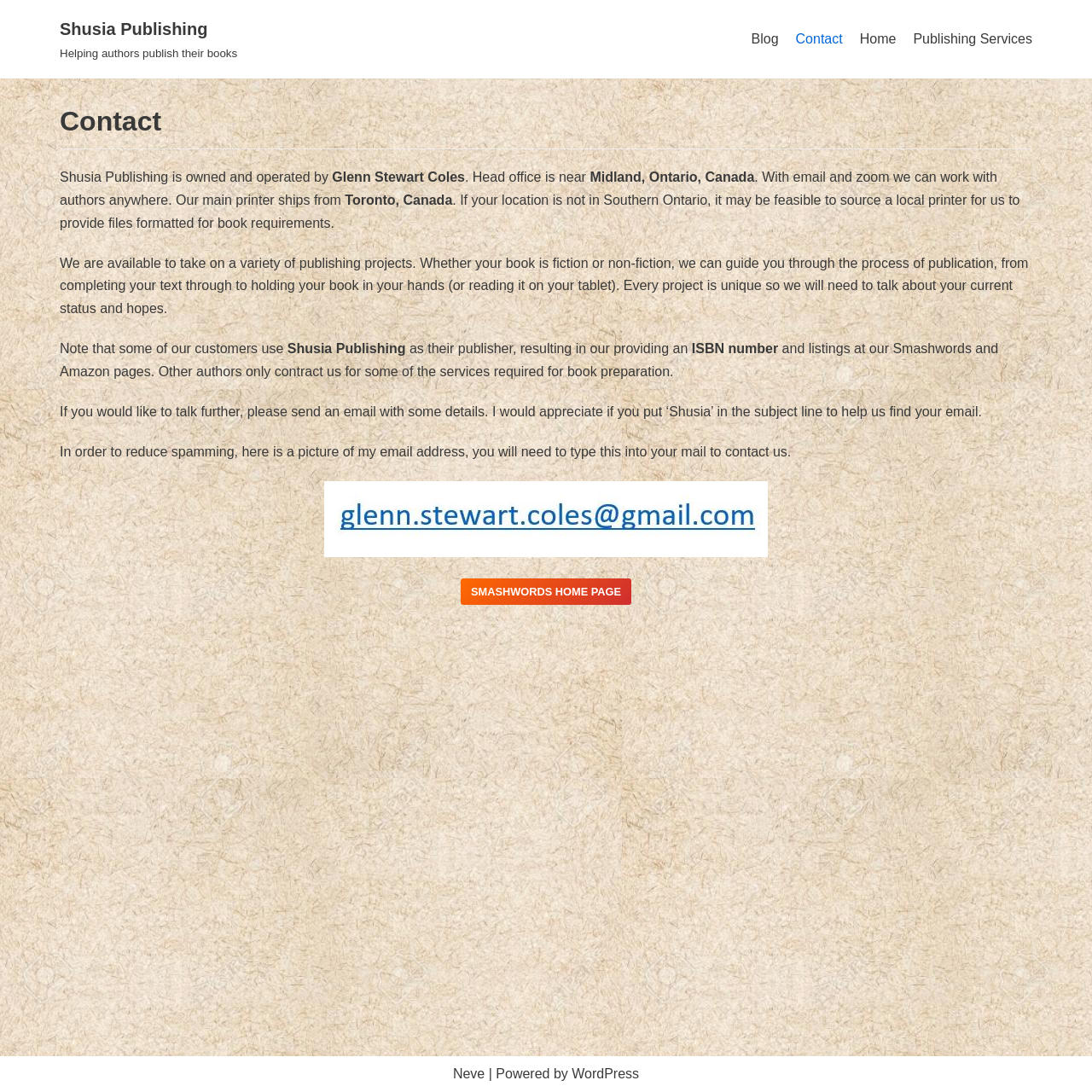What is the name of the platform where Shusia Publishing has a page?
Using the image as a reference, answer with just one word or a short phrase.

Smashwords